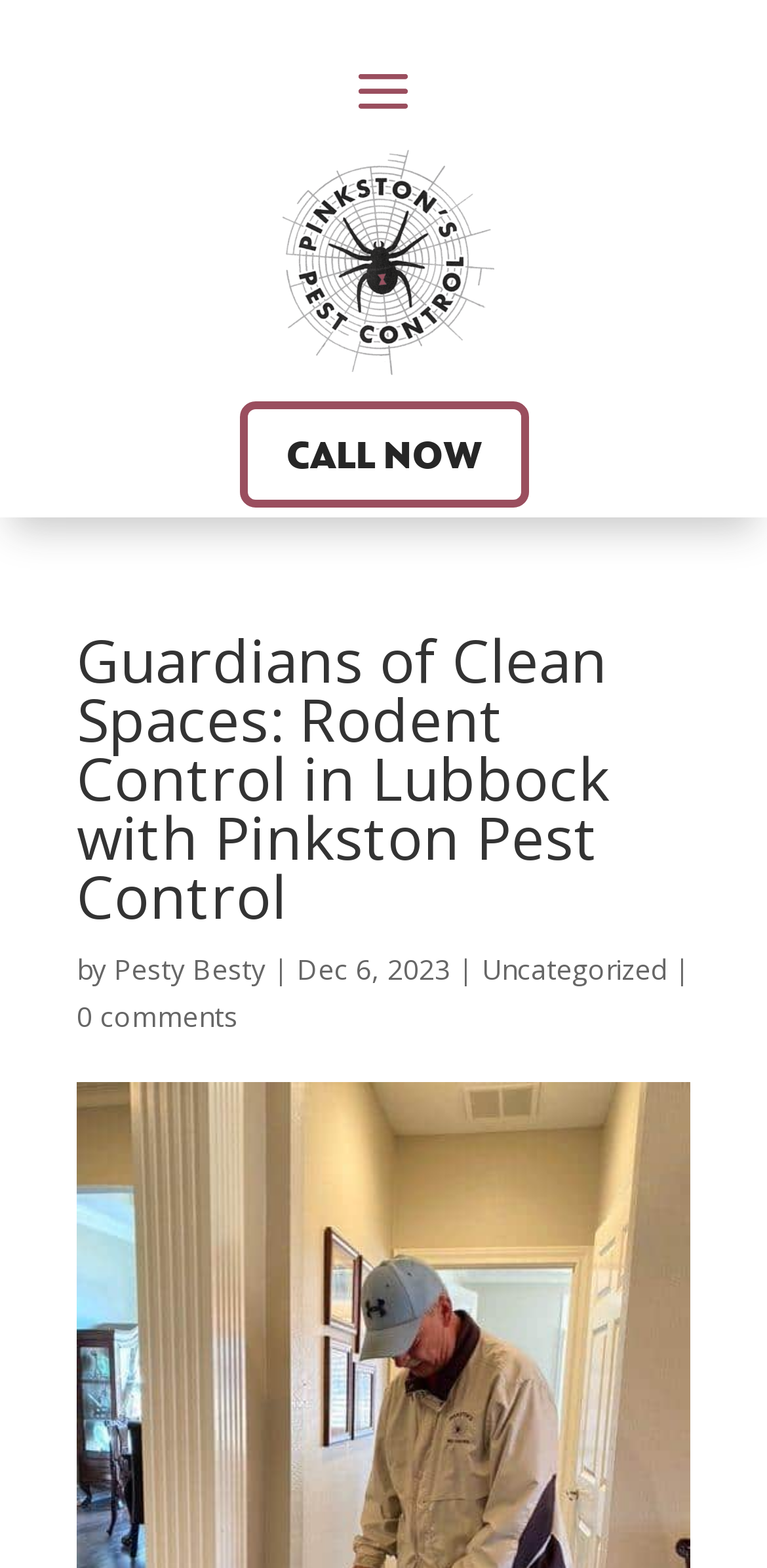Please find the bounding box for the UI element described by: "Uncategorized".

[0.628, 0.606, 0.869, 0.63]